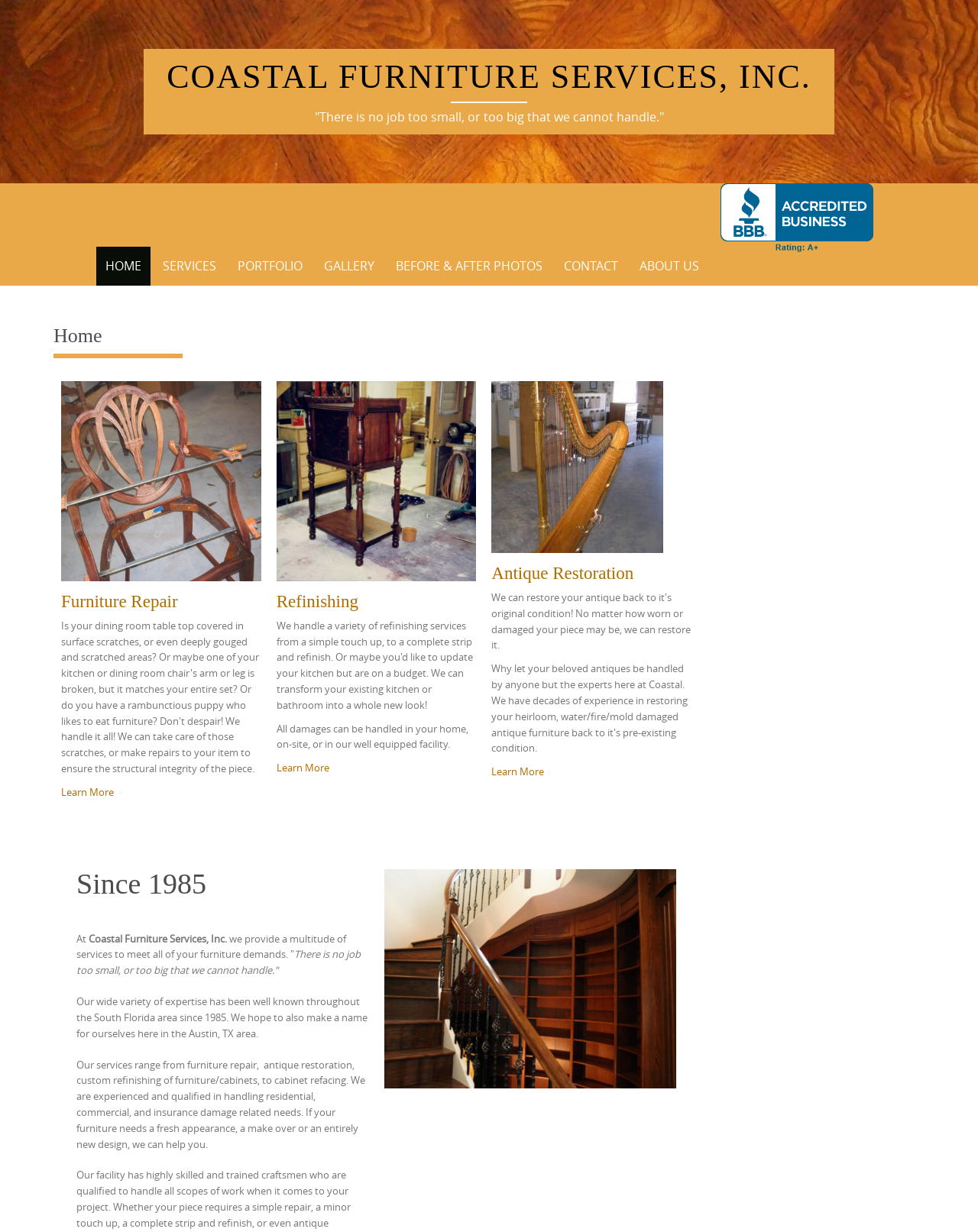What is the company's philosophy?
Could you give a comprehensive explanation in response to this question?

The company's philosophy can be found in the heading element at the top of the webpage, which states 'There is no job too small, or too big that we cannot handle', indicating that they are willing to take on any size project.